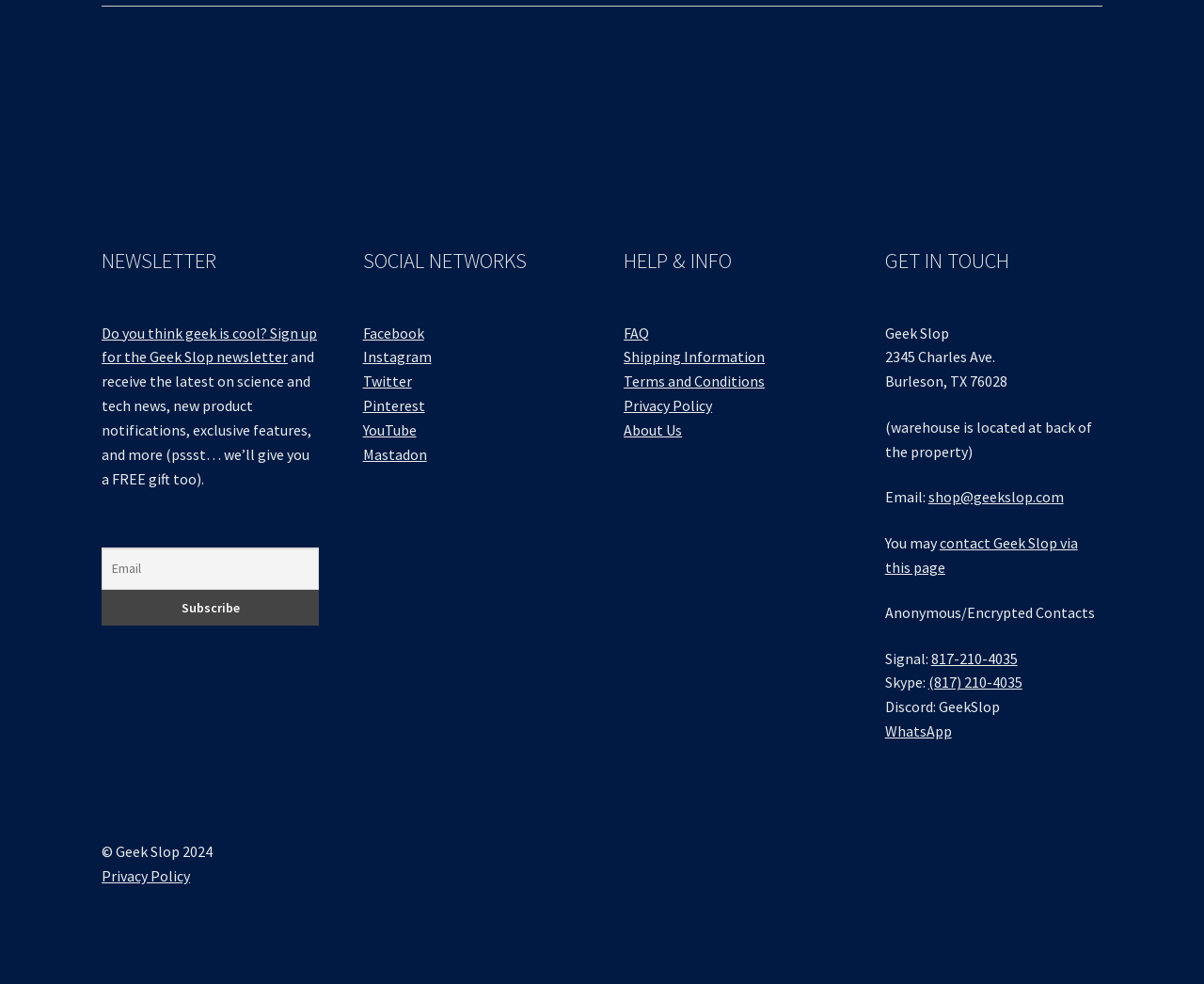Please specify the coordinates of the bounding box for the element that should be clicked to carry out this instruction: "View the FAQ". The coordinates must be four float numbers between 0 and 1, formatted as [left, top, right, bottom].

[0.518, 0.328, 0.539, 0.348]